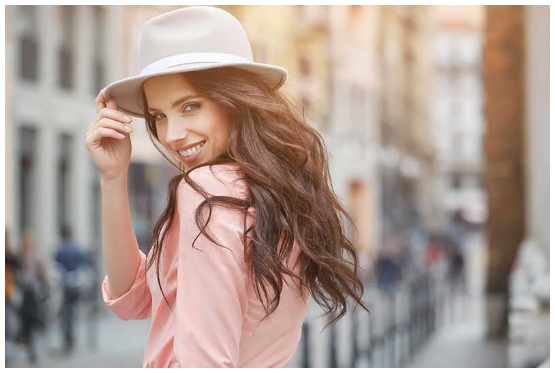Provide a comprehensive description of the image.

In this vibrant image, a young woman flashes a charming smile as she looks over her shoulder, exuding confidence and style. She wears a soft pink top that complements her long, flowing brunette hair, which cascades in loose waves. A fashionable light grey hat rests on her head, adding a playful touch to her ensemble. The background features a softly blurred city street, hinting at a lively urban environment filled with pedestrians and bicycles, which enhances the overall sense of joyful spontaneity. This captivating moment captures not only her beauty but also a carefree spirit, perfect for a cosmetic dermatology practice focused on enhancing natural looks and boosting self-confidence.